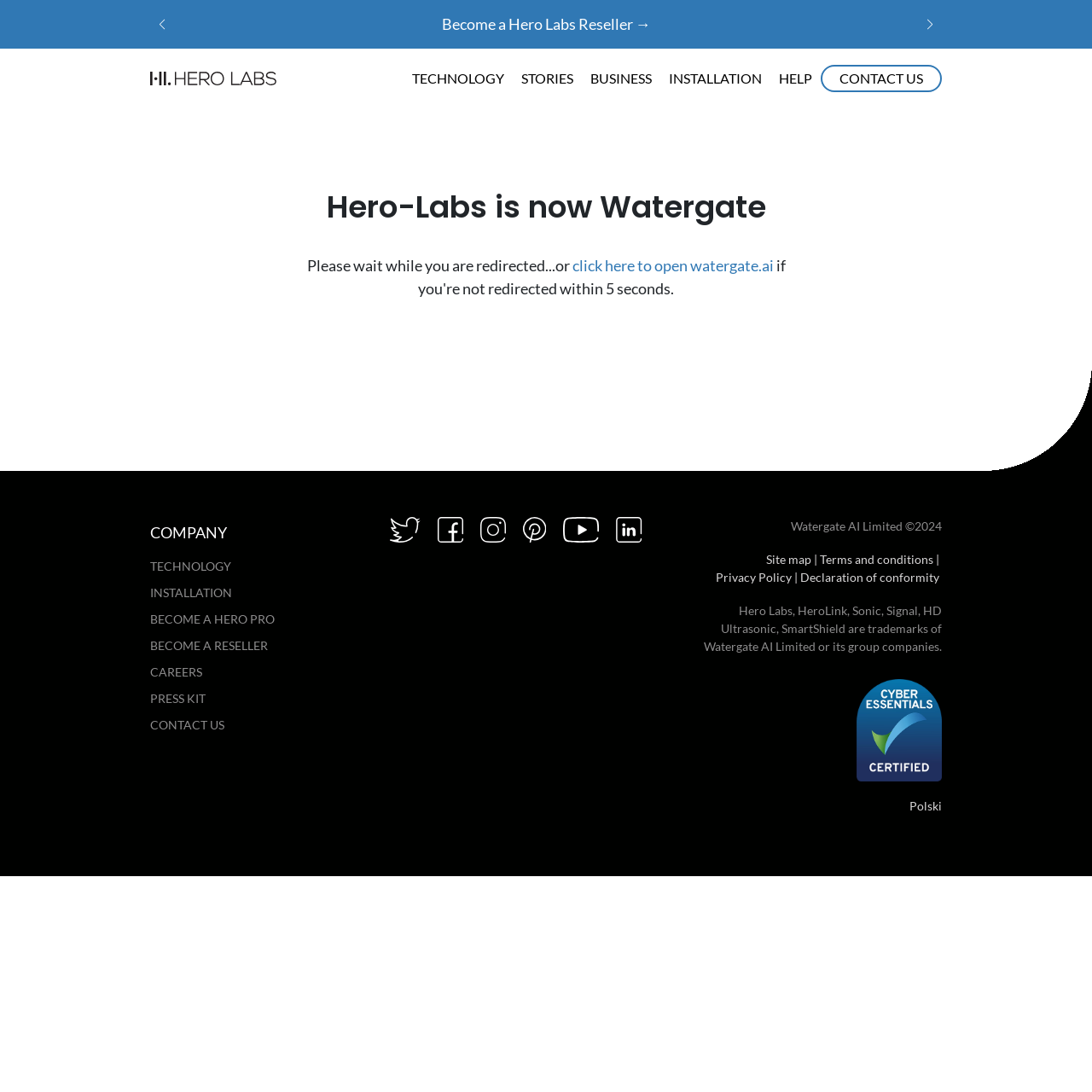What is the alternative action if the redirection doesn't work?
Please provide an in-depth and detailed response to the question.

I found the link 'click here to open watergate.ai' next to the text 'Please wait while you are redirected...', which suggests an alternative action if the automatic redirection doesn't work.